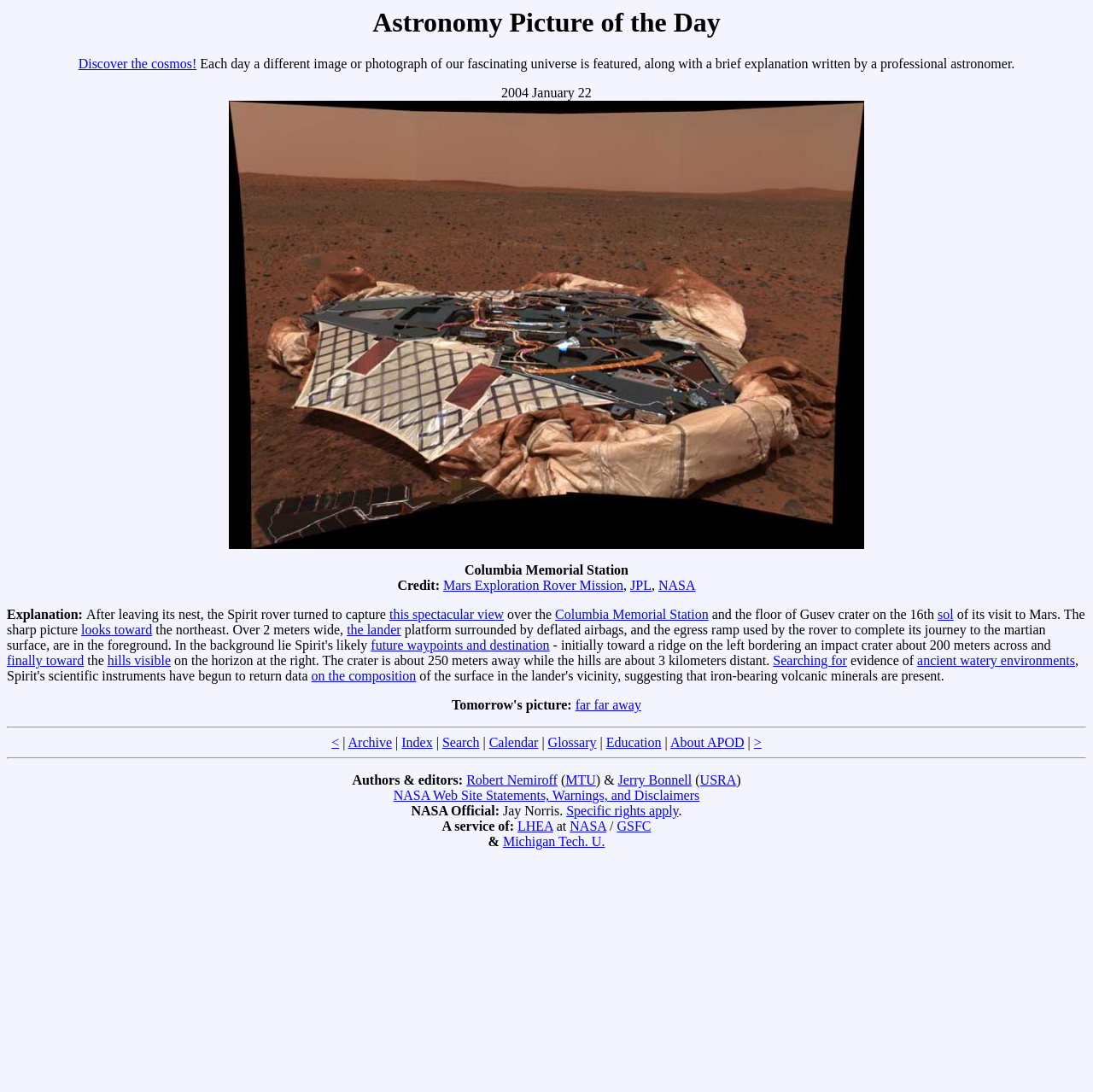Can you give a comprehensive explanation to the question given the content of the image?
What is the name of the station shown in the picture?

The answer can be found in the text 'Columbia Memorial Station' which indicates that the station shown in the picture is the Columbia Memorial Station.